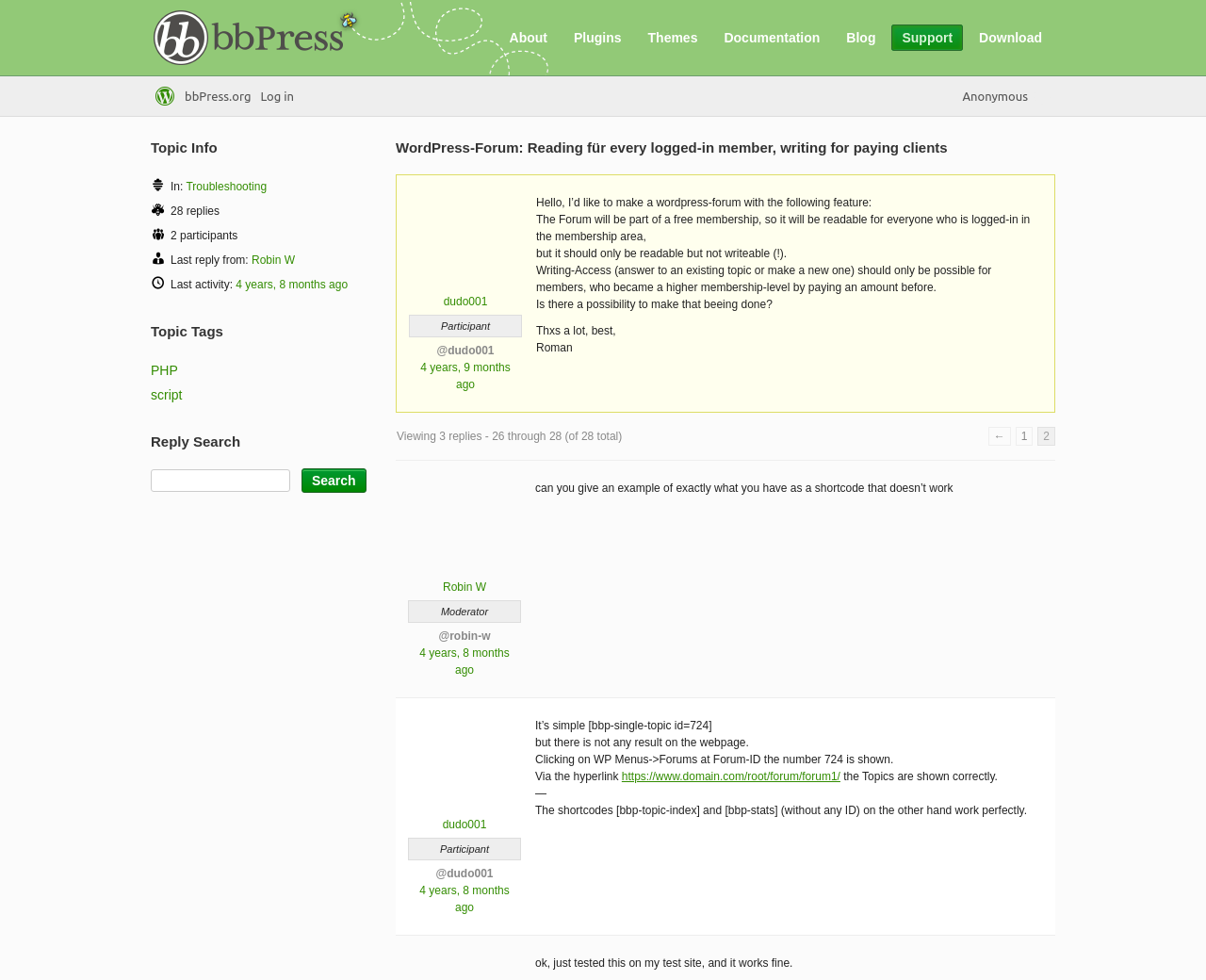Please specify the coordinates of the bounding box for the element that should be clicked to carry out this instruction: "Click on the 'About' link". The coordinates must be four float numbers between 0 and 1, formatted as [left, top, right, bottom].

[0.414, 0.025, 0.462, 0.052]